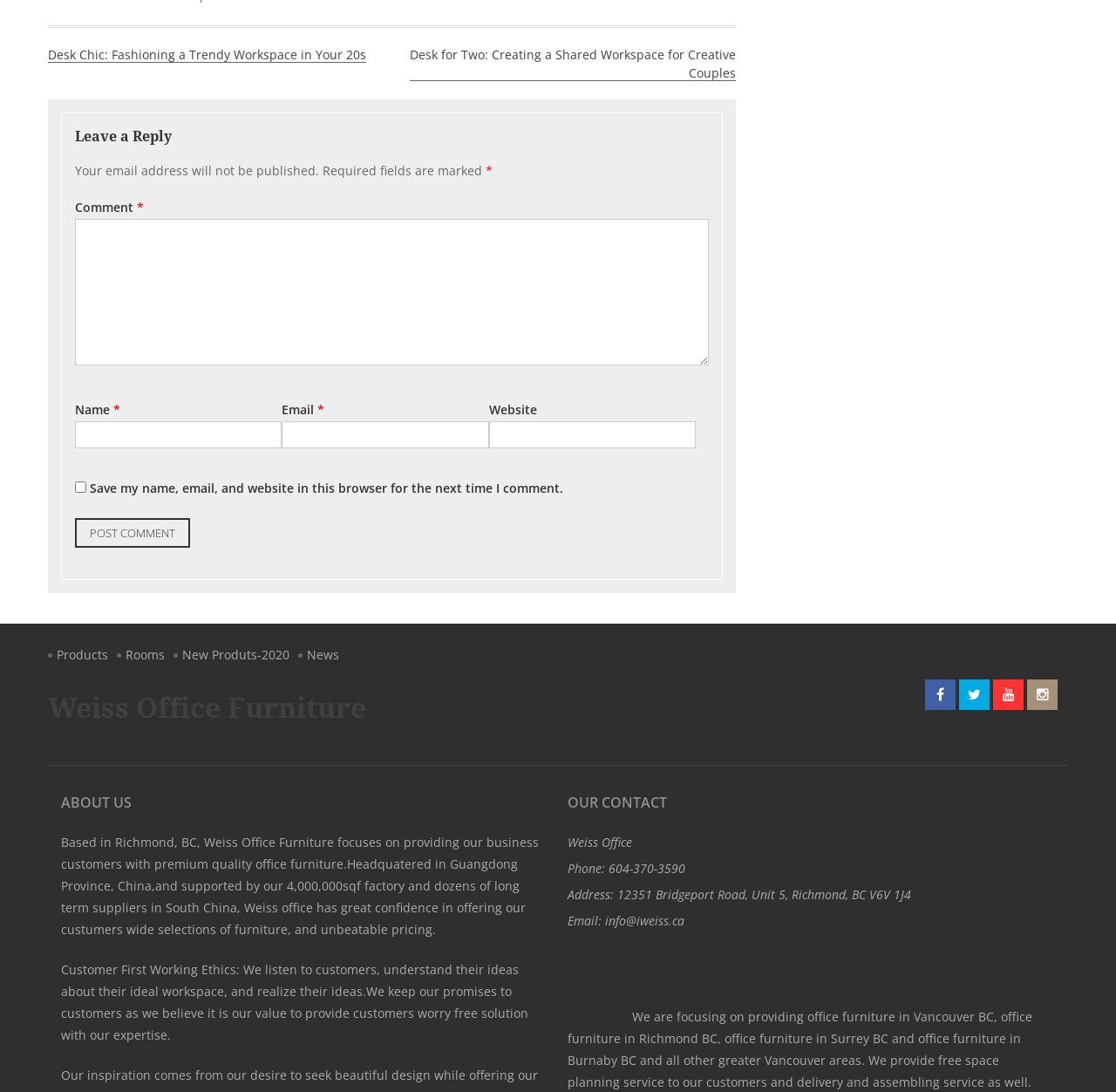Please find the bounding box coordinates (top-left x, top-left y, bottom-right x, bottom-right y) in the screenshot for the UI element described as follows: name="submit" value="Post Comment"

[0.067, 0.475, 0.17, 0.502]